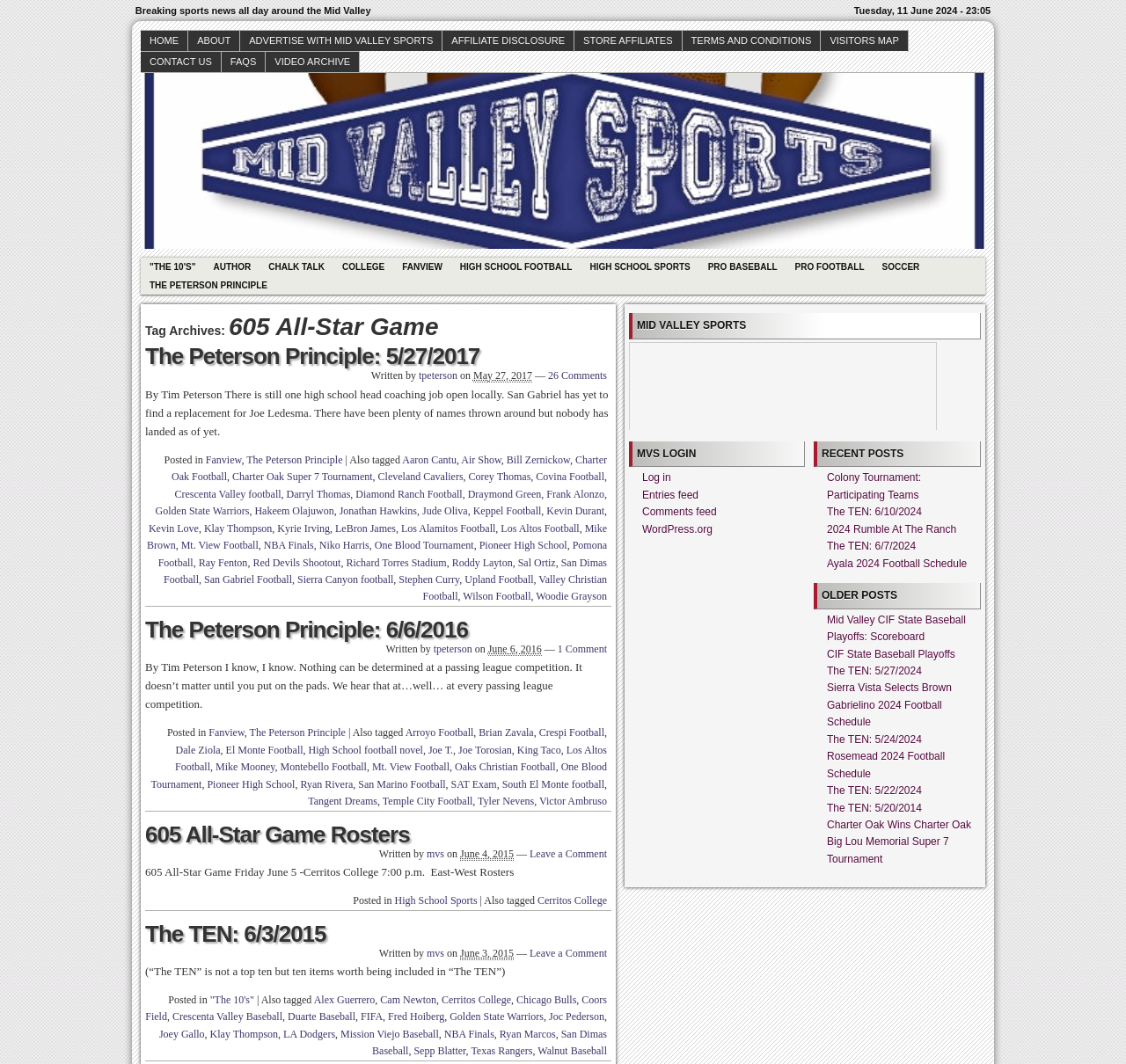Please locate the bounding box coordinates of the element that needs to be clicked to achieve the following instruction: "View the post by tpeterson". The coordinates should be four float numbers between 0 and 1, i.e., [left, top, right, bottom].

[0.372, 0.347, 0.406, 0.359]